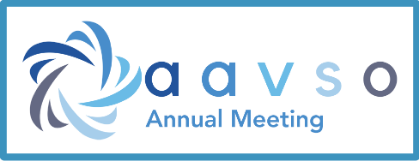Can you give a comprehensive explanation to the question given the content of the image?
What does the dynamic swirl design around the letters represent?

The dynamic swirl design surrounding the letters 'aavso' reflects movement and collaboration within the field of variable star research, suggesting that the design element is meant to convey a sense of dynamism and cooperation.